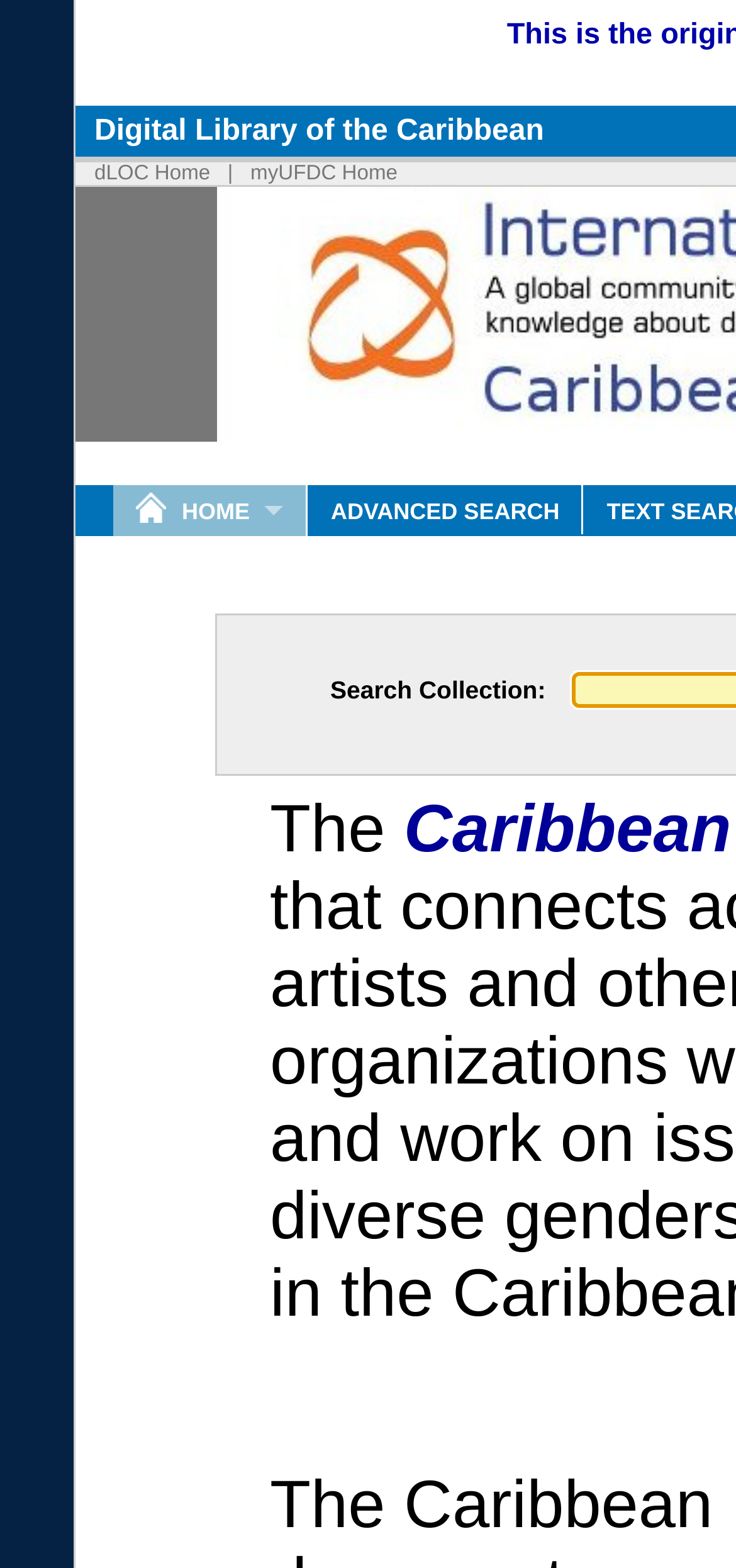Is there an image on the webpage?
Please provide a single word or phrase answer based on the image.

Yes